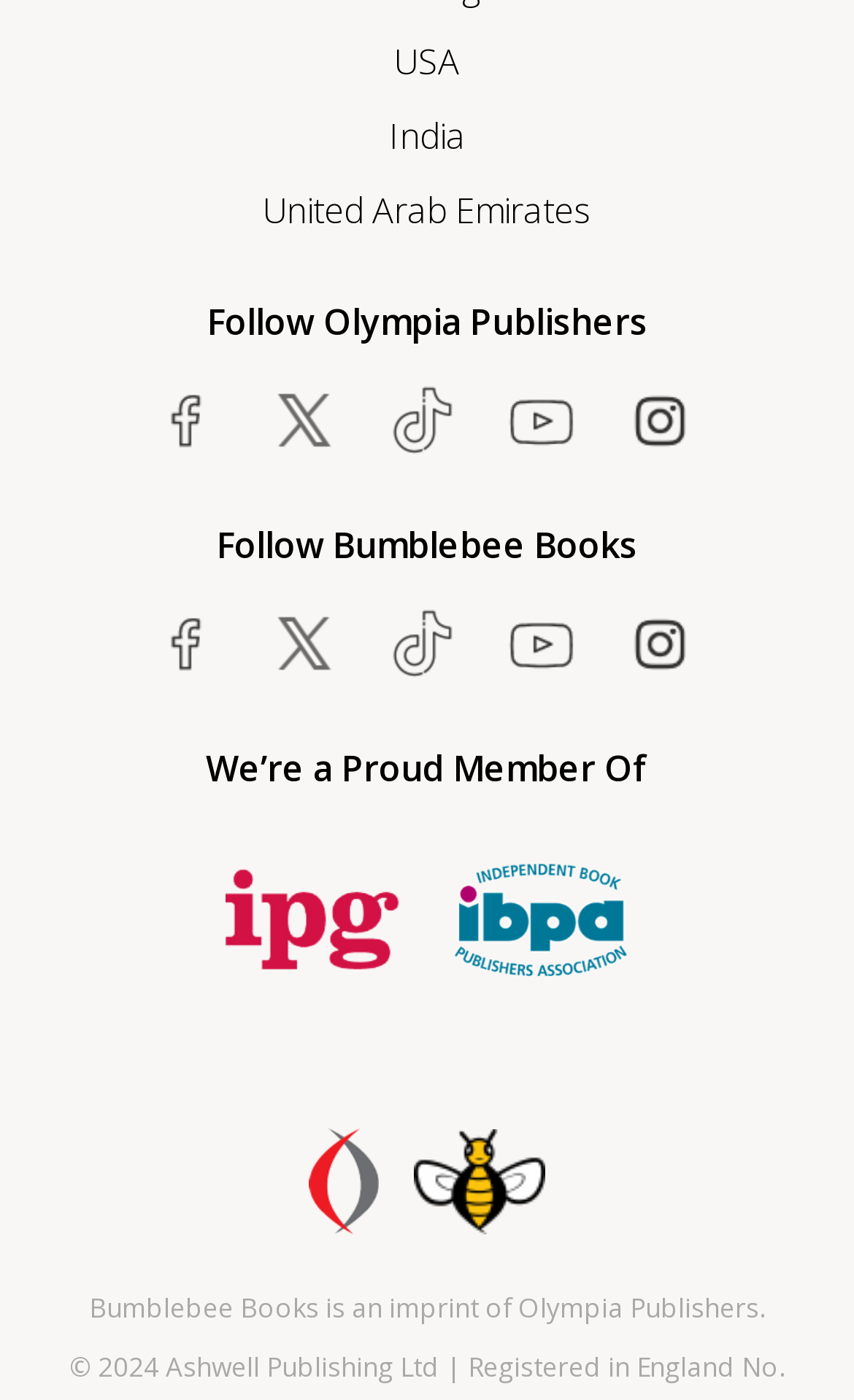Based on the image, please elaborate on the answer to the following question:
How many social media icons are there?

I counted the number of link elements with Unicode characters representing social media icons, such as '' and '', and found a total of 5 icons.